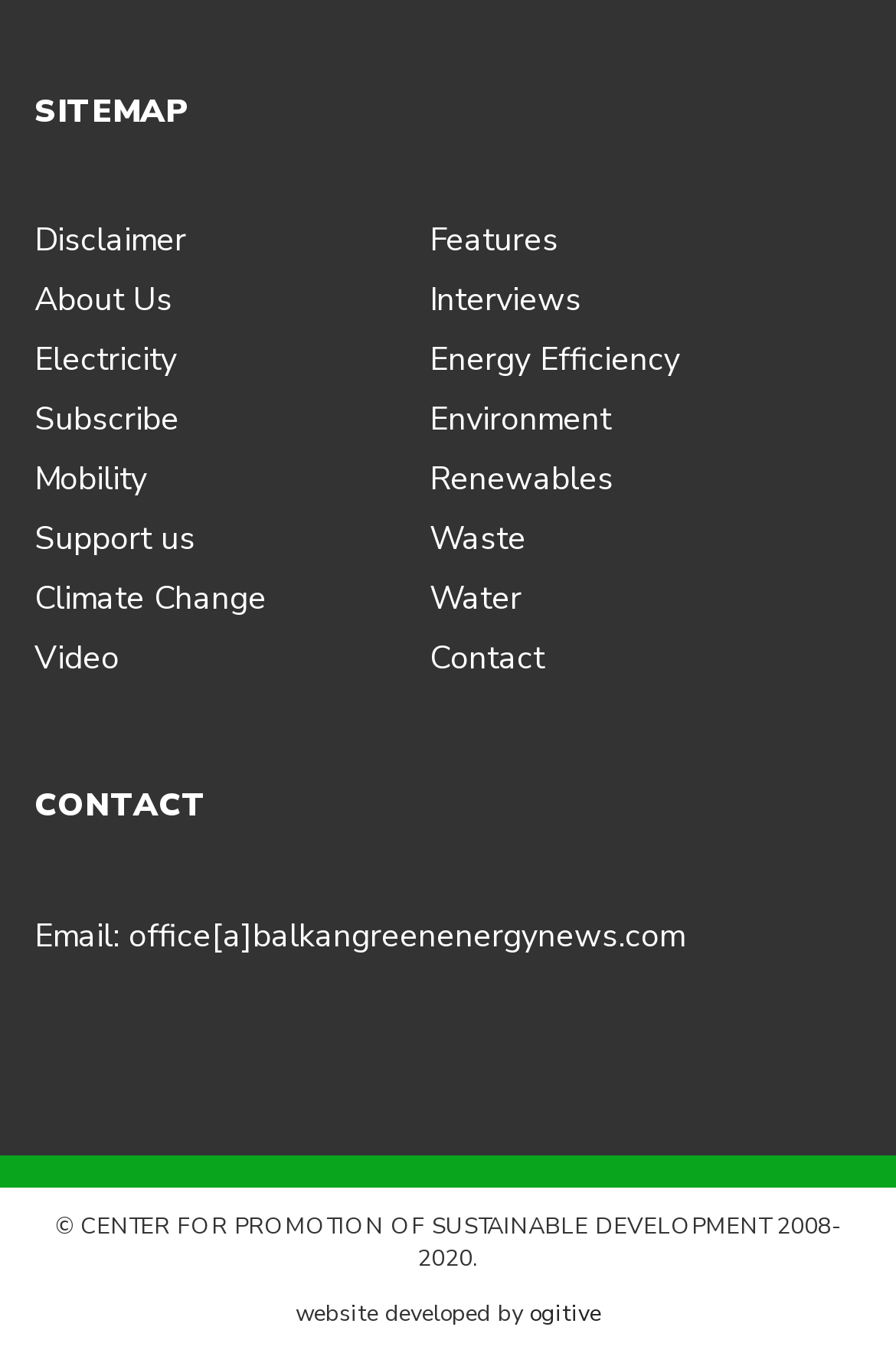Find and indicate the bounding box coordinates of the region you should select to follow the given instruction: "View Electricity".

[0.038, 0.249, 0.197, 0.281]